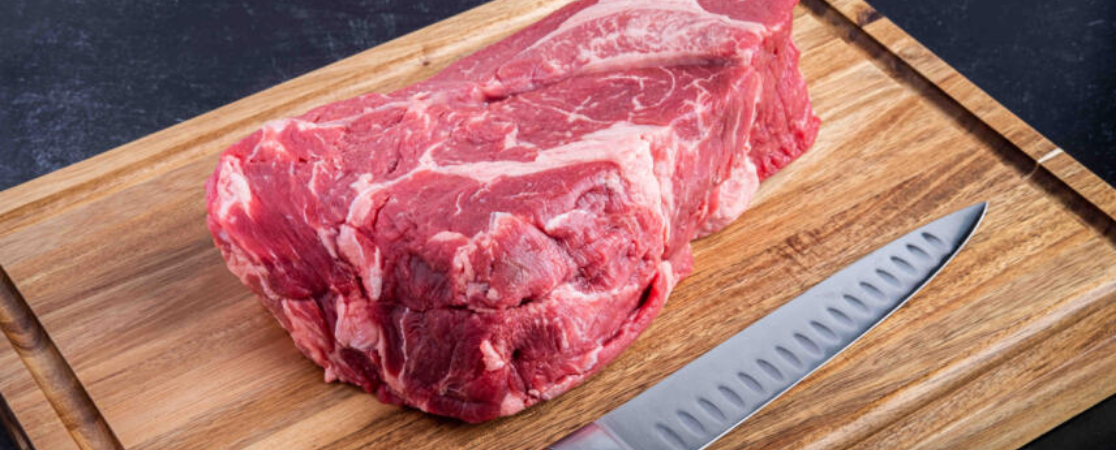Where does BlackboxMeats offer its fresh meat delivery service?
Please provide a detailed and thorough answer to the question.

According to the caption, BlackboxMeats specializes in fresh meat delivery in Southern California, which suggests that the company's delivery service is limited to this region.